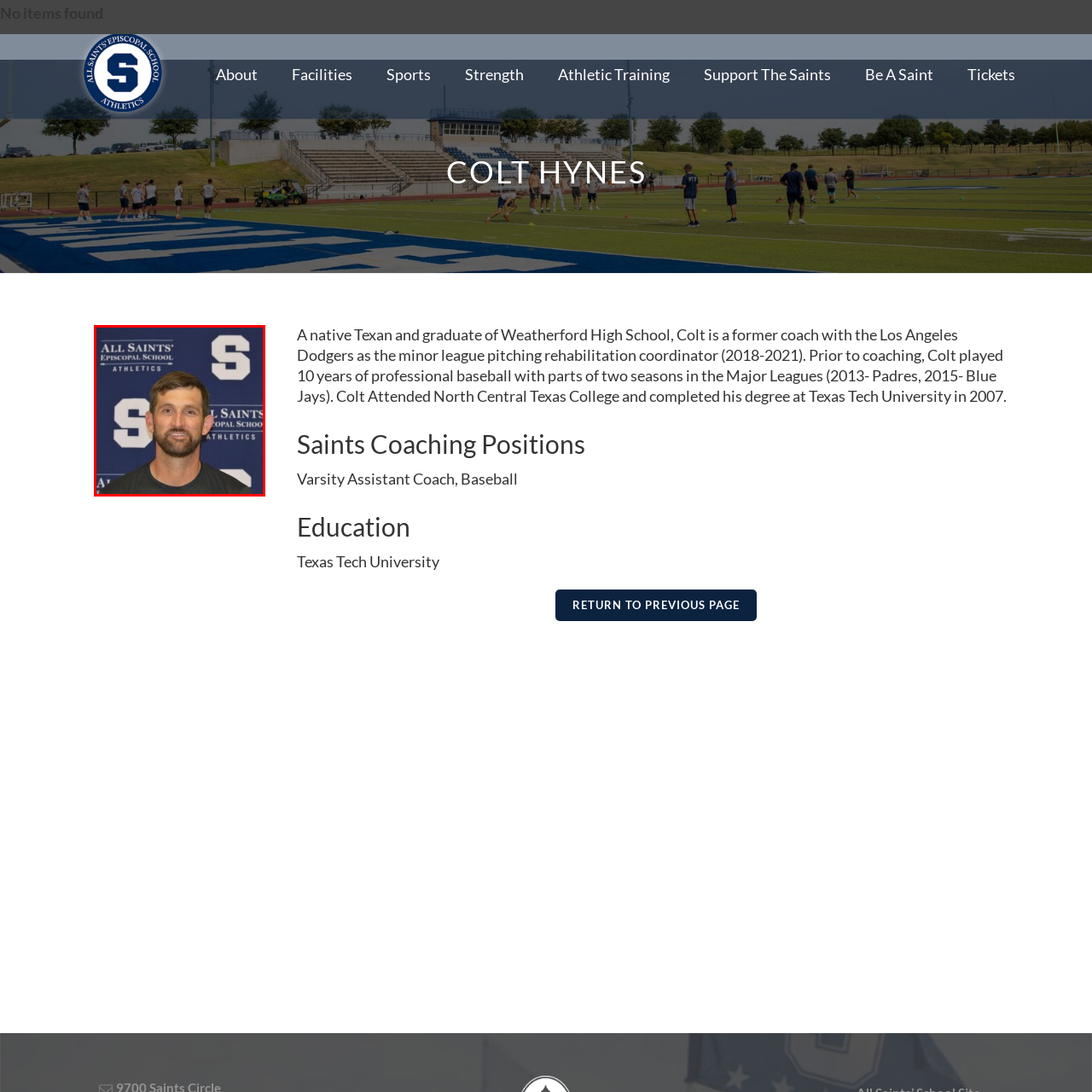How many seasons did Colt Hynes play in Major League Baseball? Please look at the image within the red bounding box and provide a one-word or short-phrase answer based on what you see.

Two